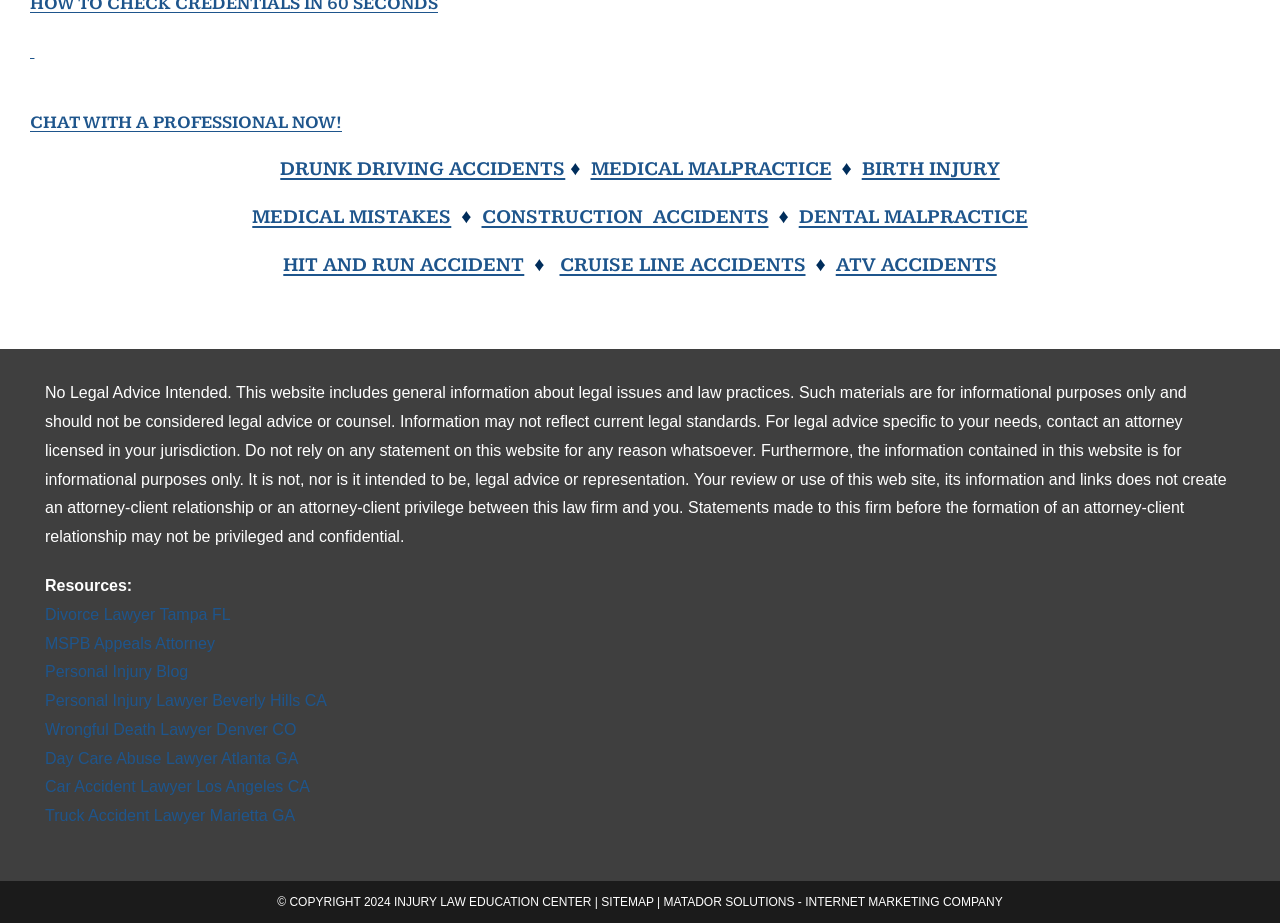Determine the bounding box coordinates of the UI element described below. Use the format (top-left x, top-left y, bottom-right x, bottom-right y) with floating point numbers between 0 and 1: Dental Malpractice

[0.624, 0.222, 0.803, 0.248]